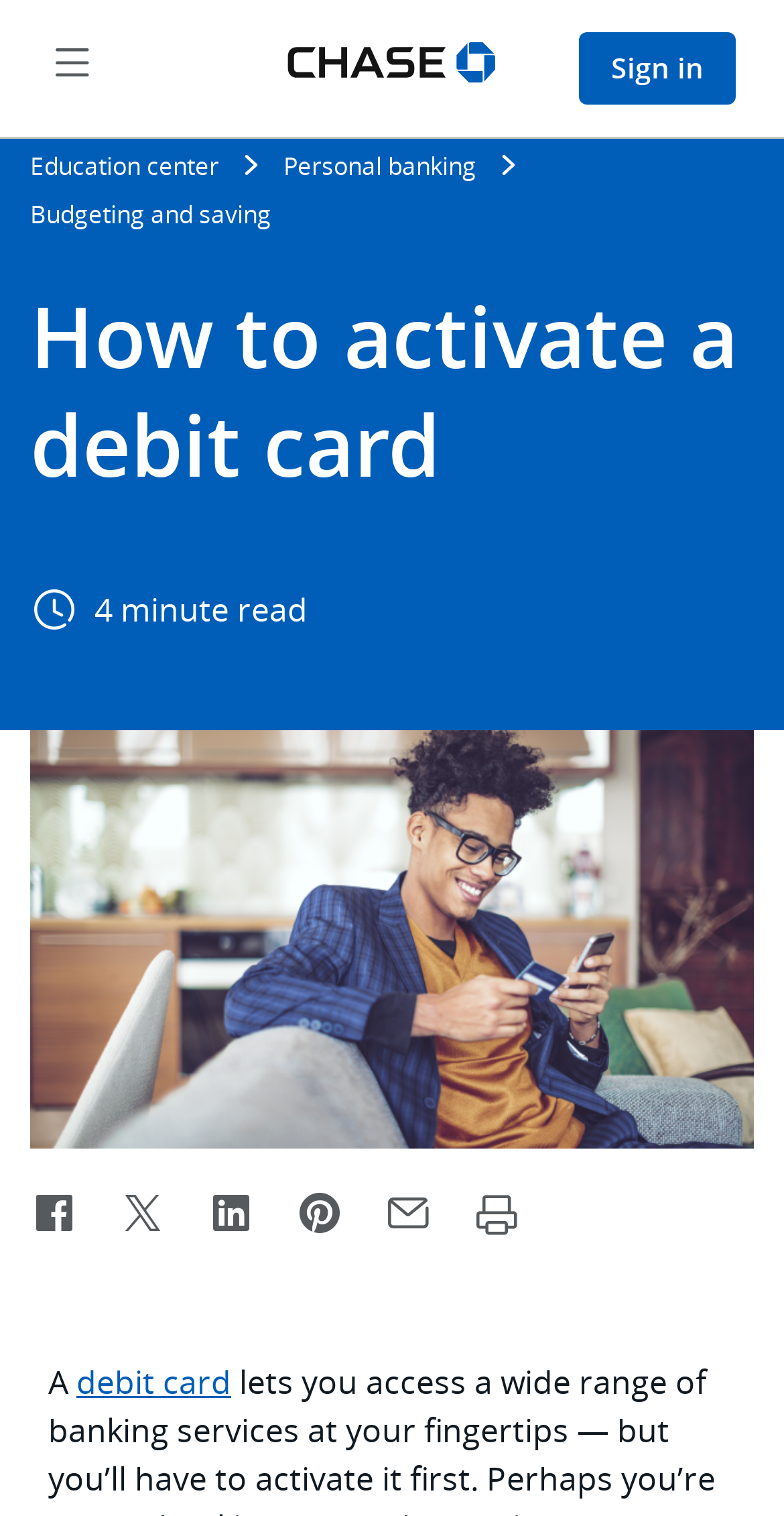What is the text on the button at the top-right corner of the webpage? Examine the screenshot and reply using just one word or a brief phrase.

Sign in